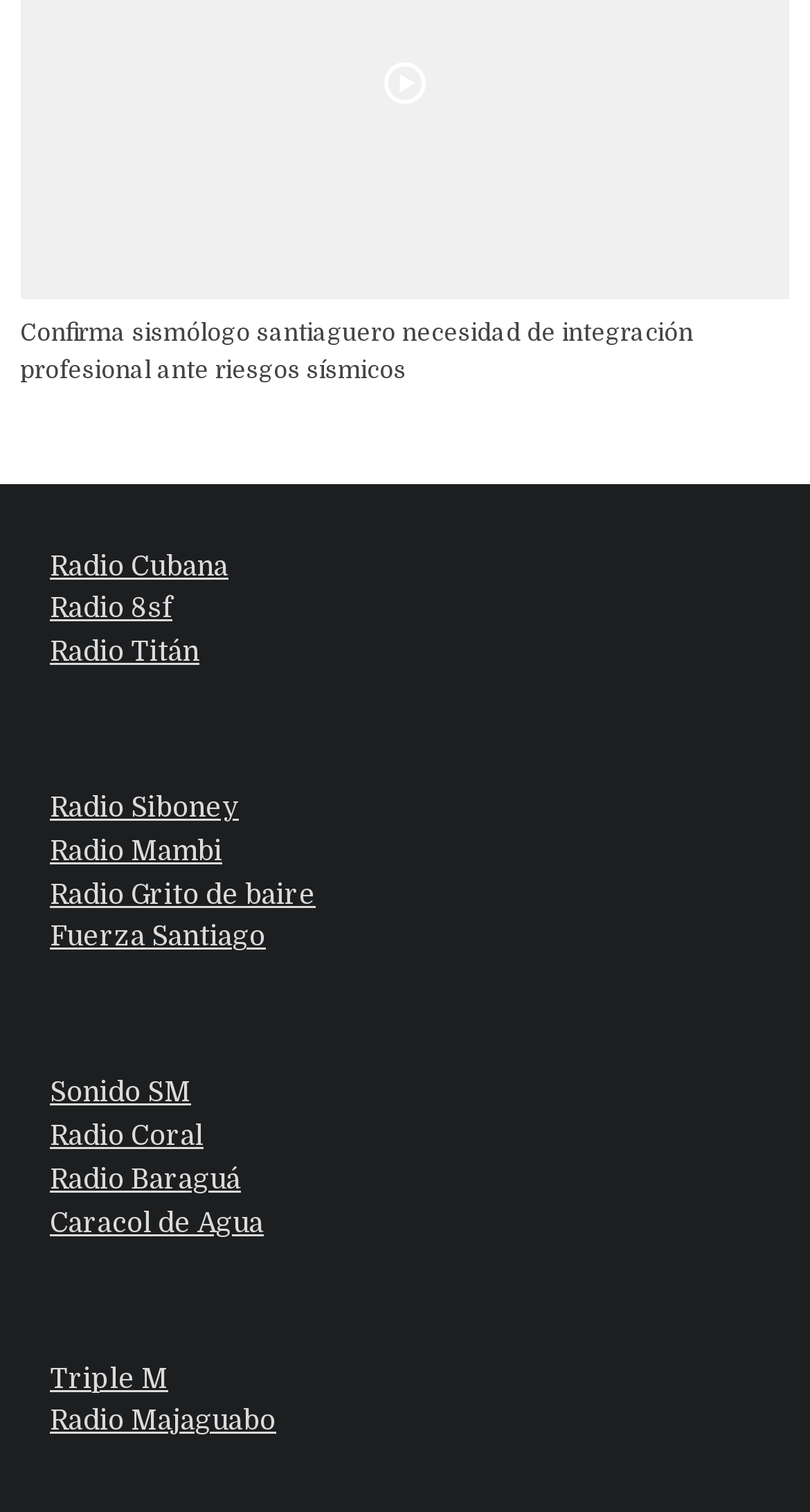Identify the coordinates of the bounding box for the element that must be clicked to accomplish the instruction: "Learn more about the company".

None